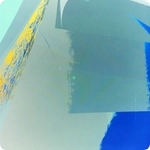What is the focus of the digital collection hosted on fleischmann-strauss.de?
Carefully analyze the image and provide a thorough answer to the question.

According to the caption, the digital collection hosted on fleischmann-strauss.de focuses on innovative artistic expressions, which suggests that the collection is dedicated to showcasing unique and creative artistic works.